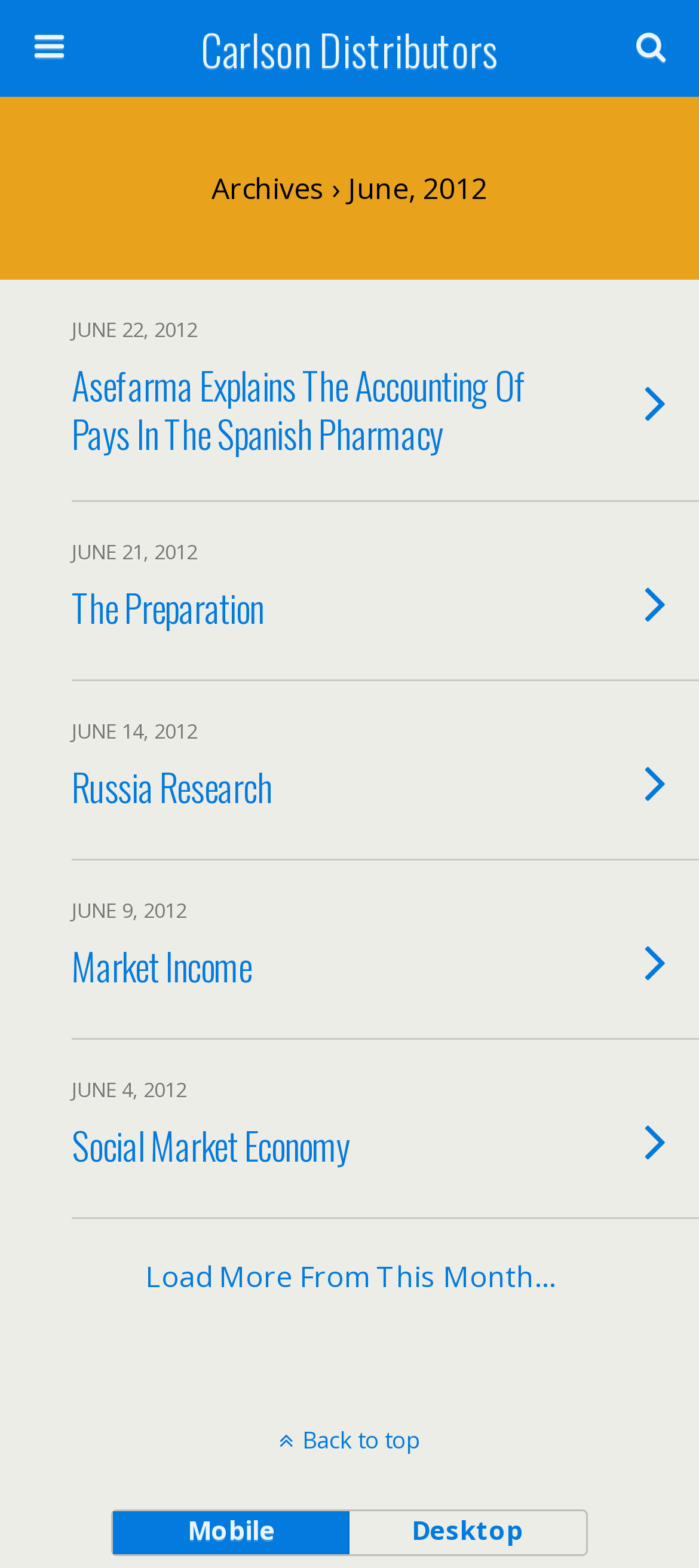What is the date of the latest article?
Using the image as a reference, answer the question with a short word or phrase.

June 22, 2012